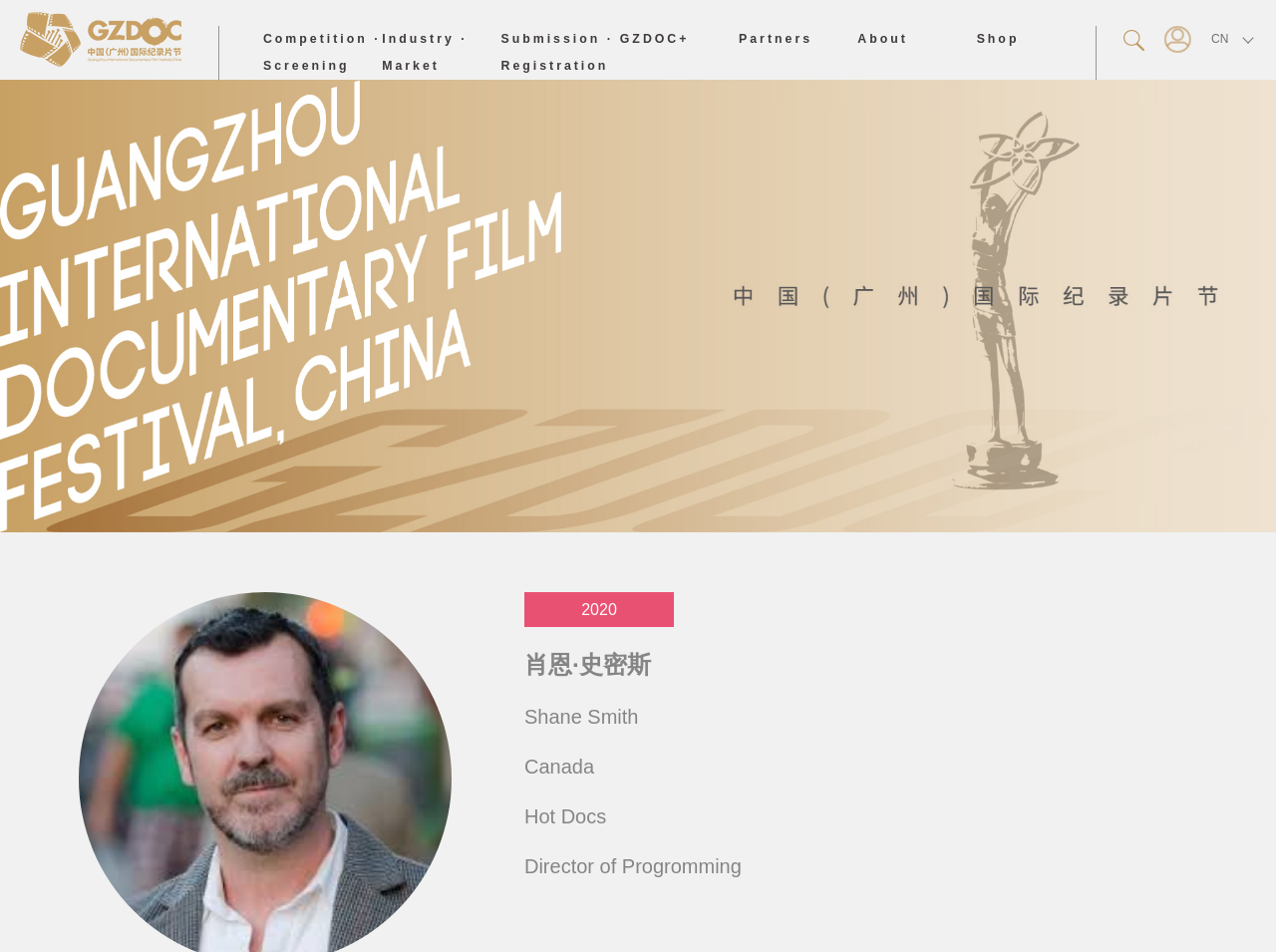Create an in-depth description of the webpage, covering main sections.

The webpage is about the China (Guangzhou) International Documentary Film Festival. At the top left, there is a logo image with a link. Below the logo, there are seven navigation links: "Competition · Screening", "Industry · Market", "Submission · Registration", "GZDOC+", "Partners", "About", and "Shop", which are evenly spaced and aligned horizontally.

On the right side of the page, there is a section with three links, each with a brief description. Below this section, there is a list of text, including "2020", "肖恩·史密斯" (Sean Smith), "Shane Smith", "Canada", "Hot Docs", and "Director of Programming", which are stacked vertically.

There are a total of 11 links on the page, including the logo link, the seven navigation links, and the three links on the right side. The layout is organized, with clear headings and concise text.